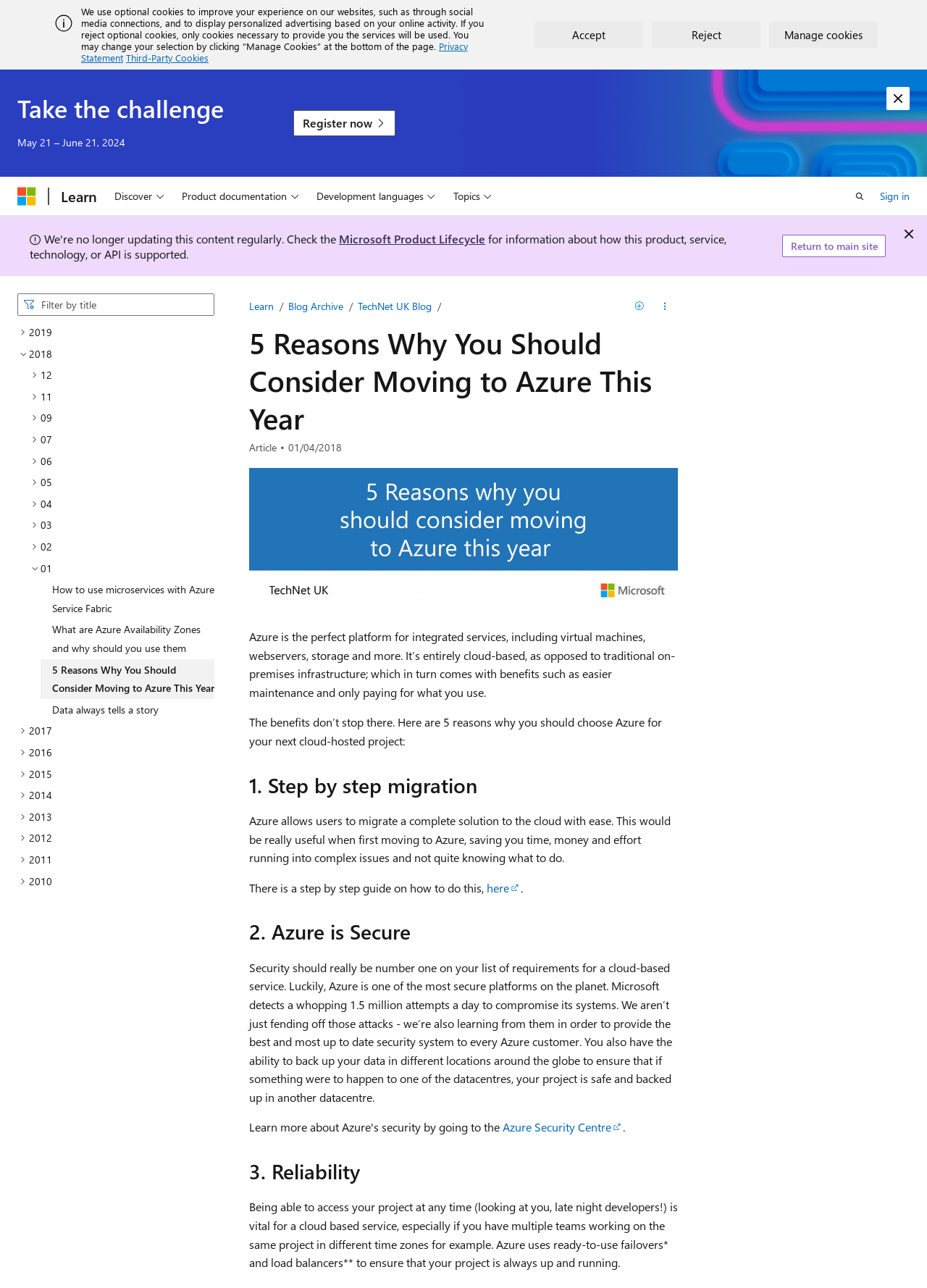Determine the bounding box coordinates of the clickable region to carry out the instruction: "Click the 'Learn' link".

[0.269, 0.232, 0.295, 0.243]